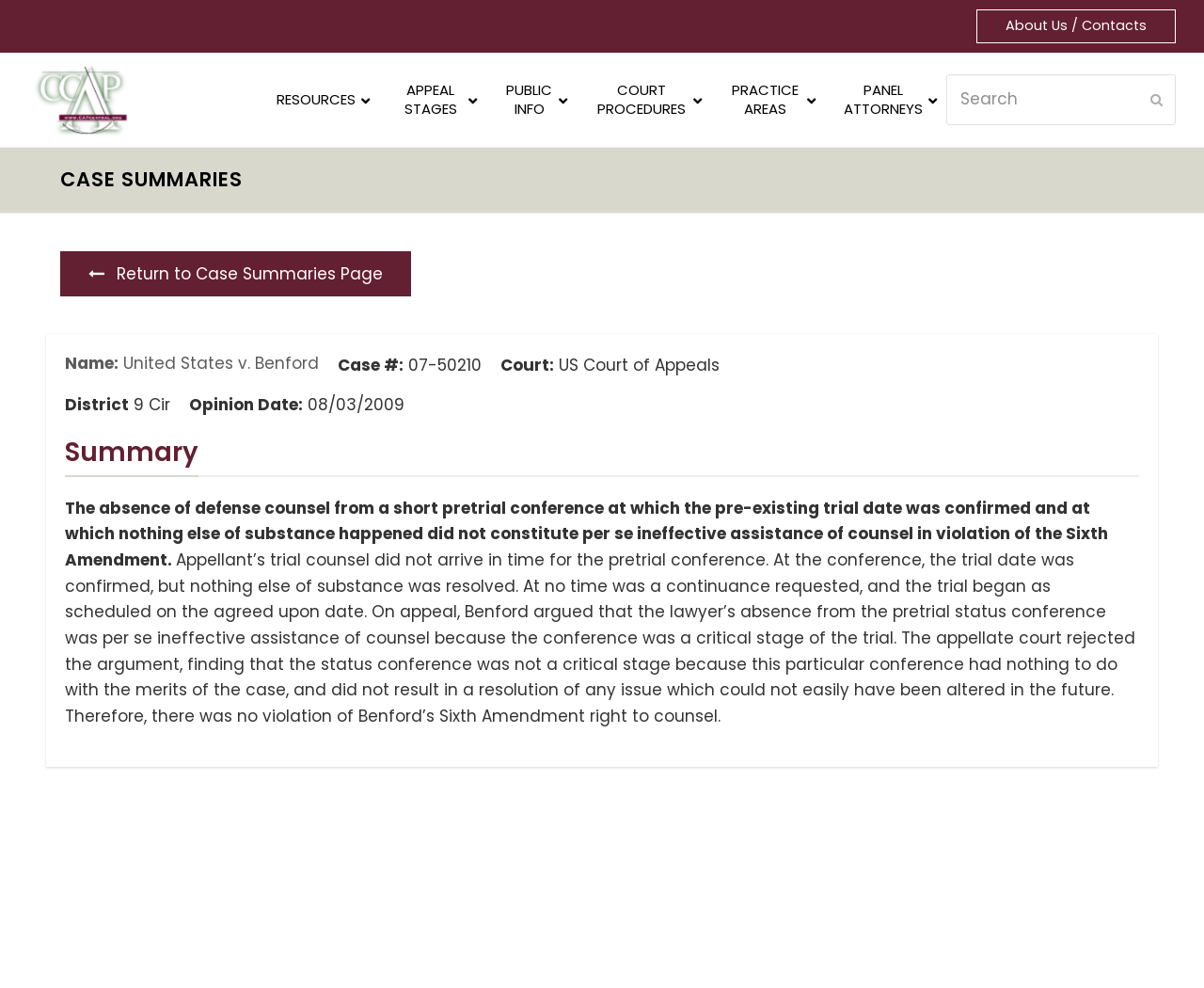What is the district of the court?
Using the visual information, respond with a single word or phrase.

9 Cir